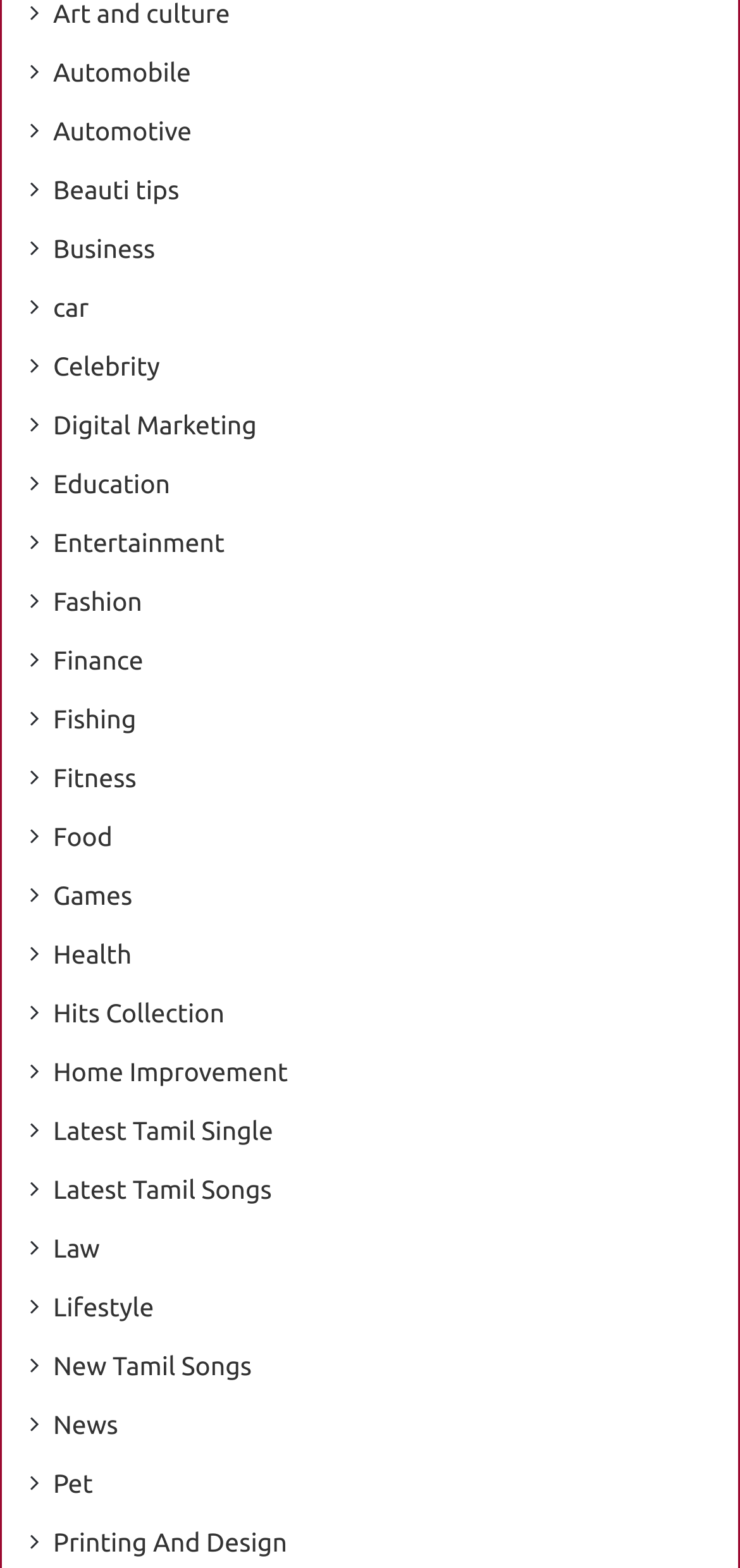Refer to the screenshot and answer the following question in detail:
What is the category that comes after Entertainment?

I looked at the list of categories and found that Entertainment is at index 12, and the next category is Fashion, which is at index 13.